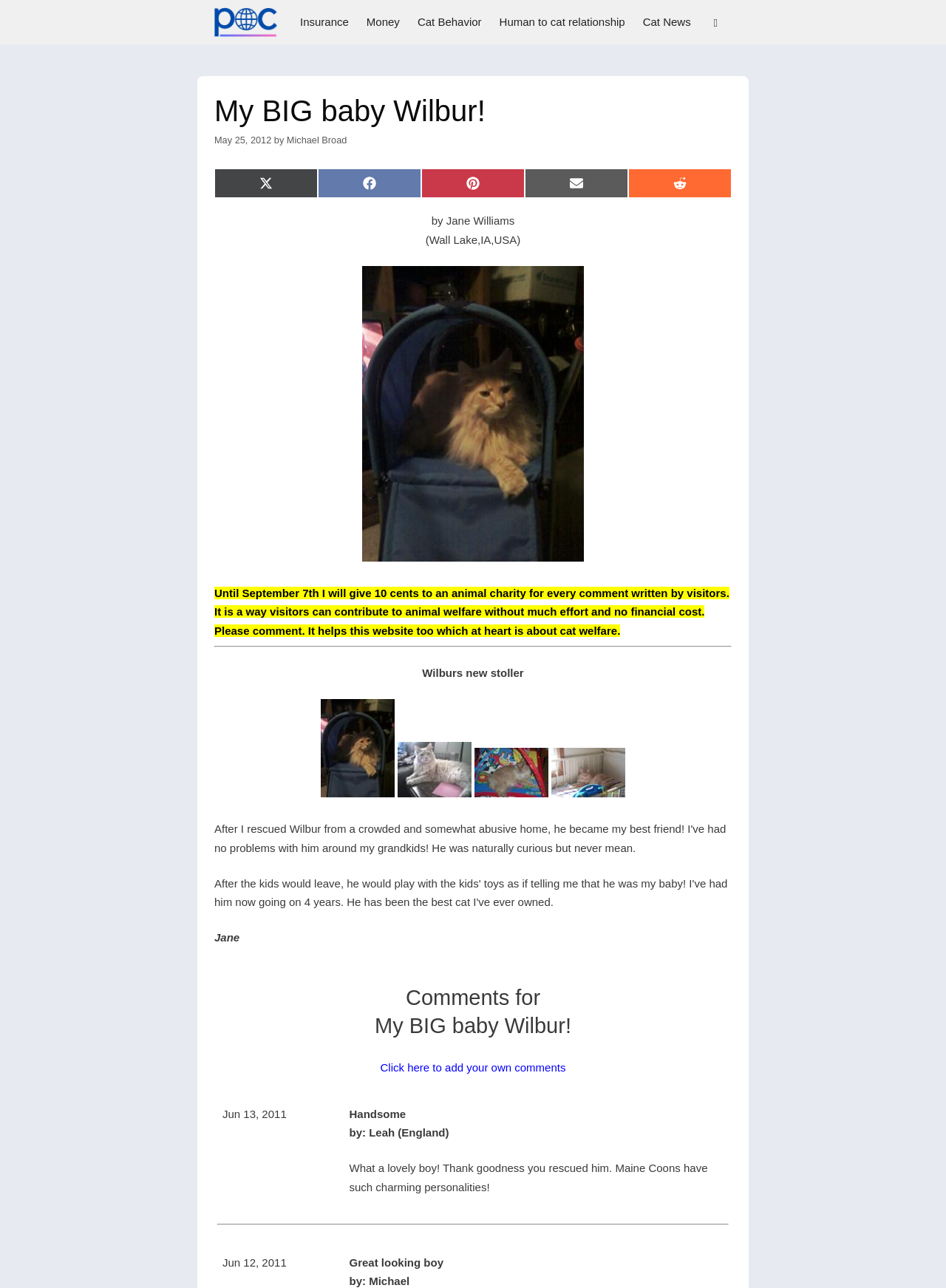Use a single word or phrase to answer the question:
What is the charity event mentioned in the post?

Commenting for animal charity